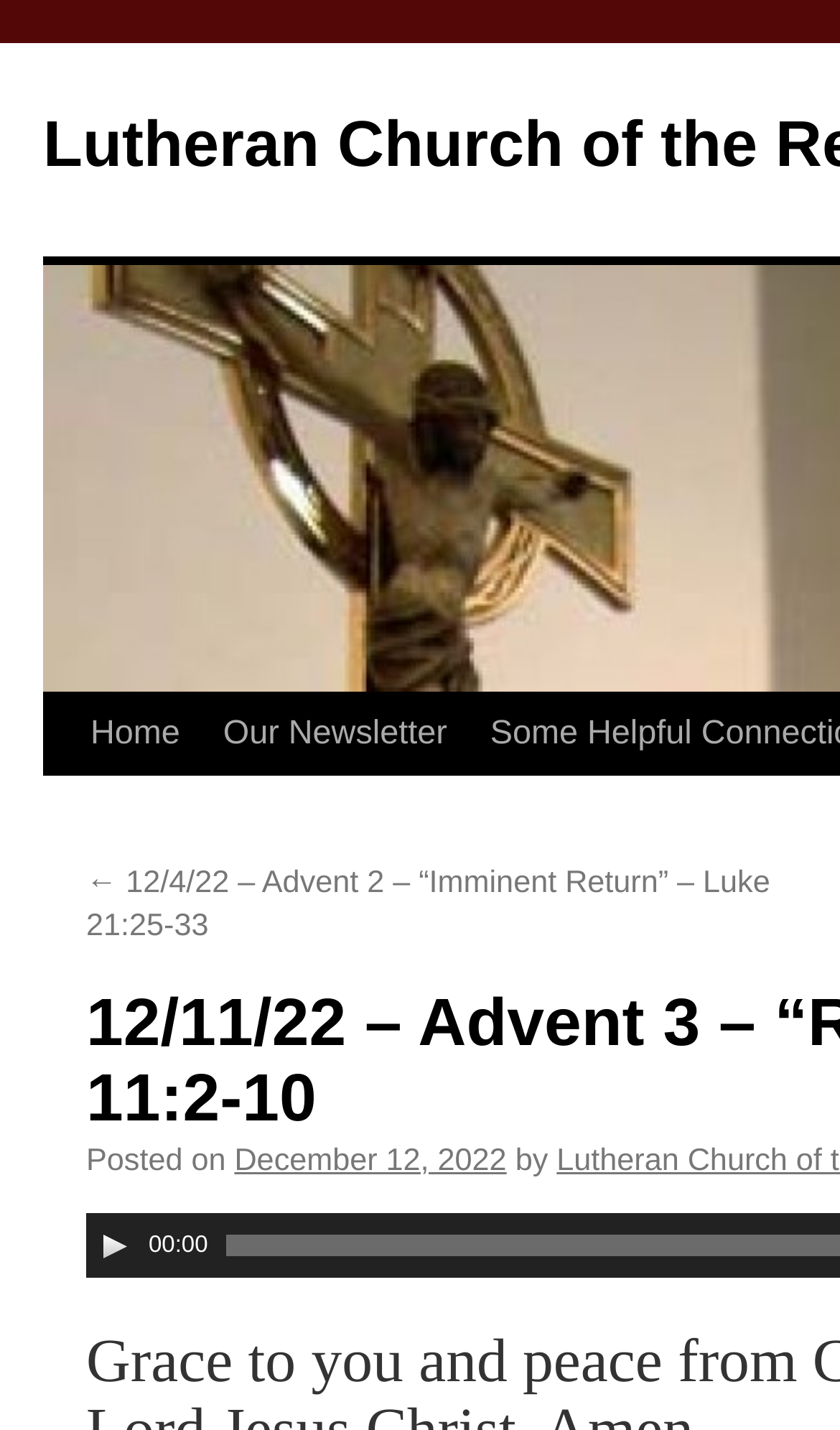Respond concisely with one word or phrase to the following query:
What is the first link on the webpage?

Skip to content